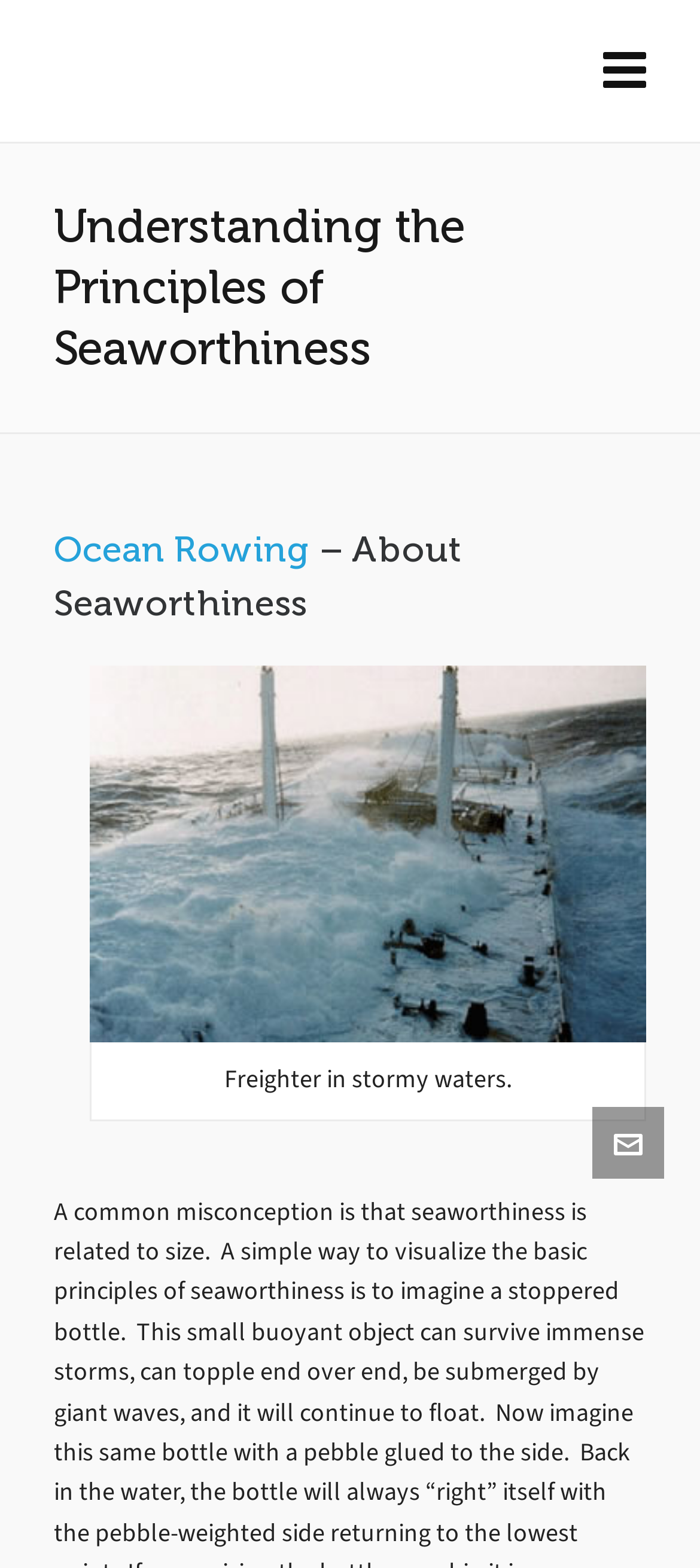Find the bounding box coordinates for the UI element whose description is: "Data protection". The coordinates should be four float numbers between 0 and 1, in the format [left, top, right, bottom].

None